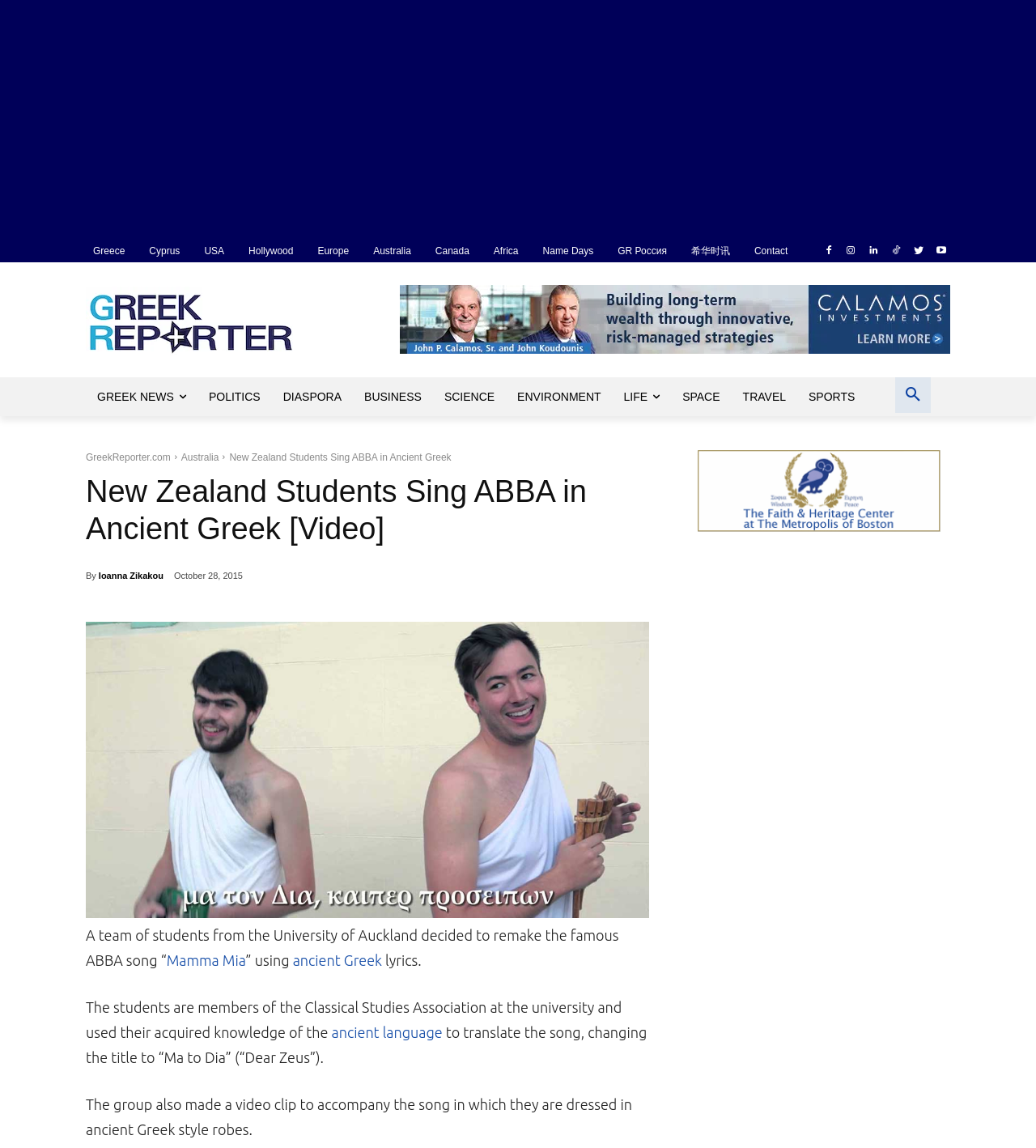What is the author of the news article?
Based on the visual information, provide a detailed and comprehensive answer.

I determined the author of the news article by reading the text, which credits 'Ioanna Zikakou' as the author.